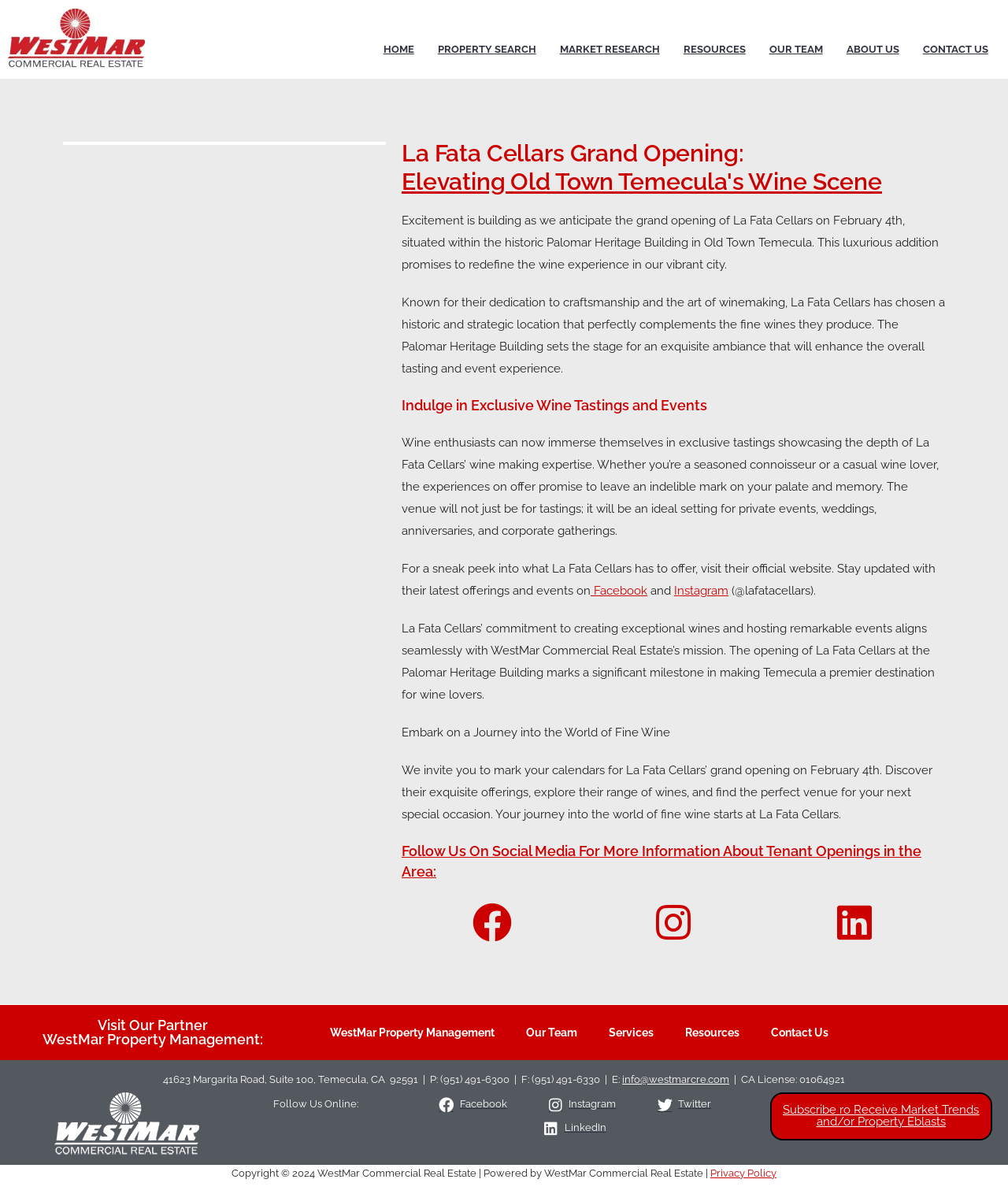Find the bounding box coordinates of the clickable area that will achieve the following instruction: "Click the HOME link".

[0.369, 0.026, 0.422, 0.056]